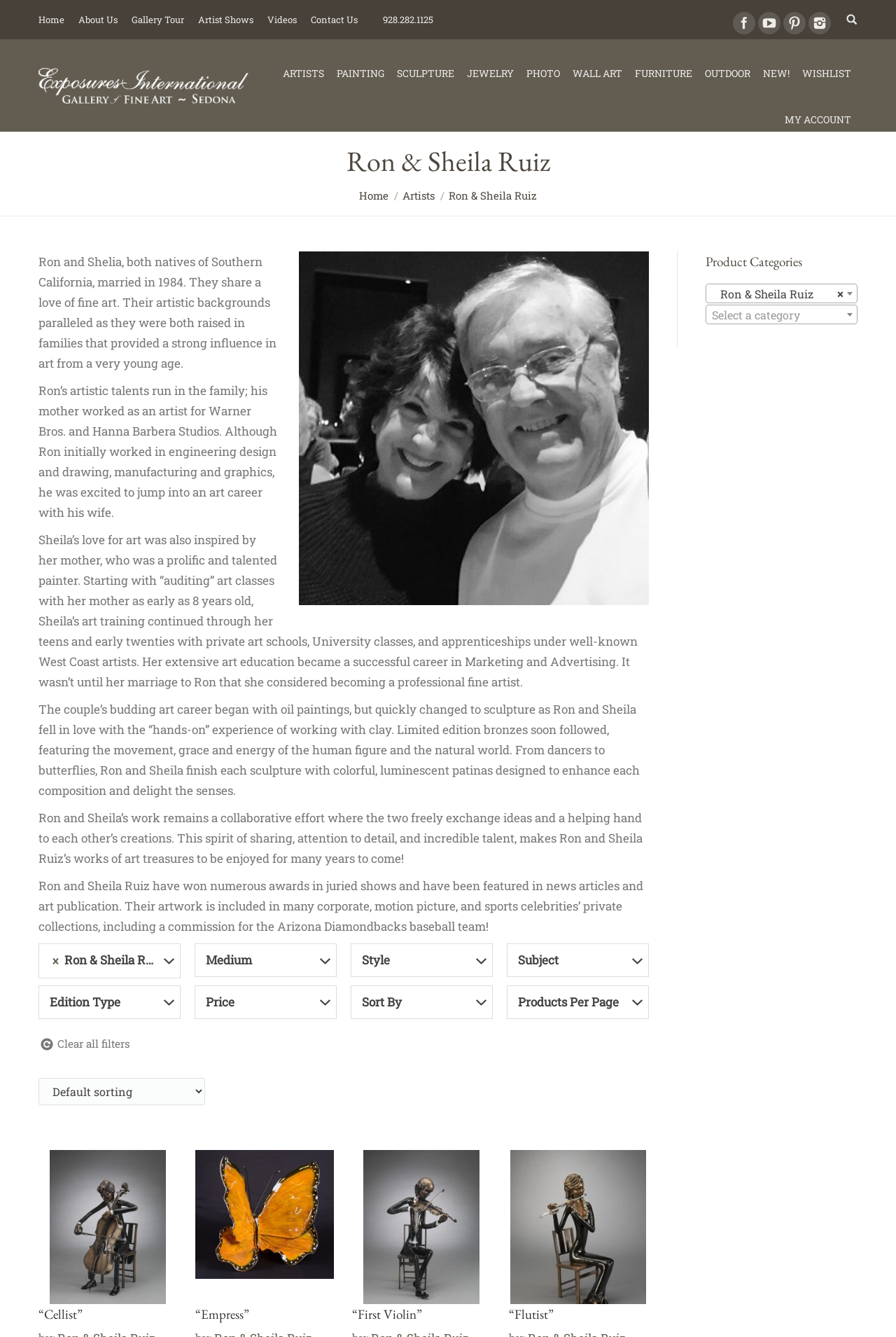What is the phone number of the art gallery?
Based on the visual information, provide a detailed and comprehensive answer.

I found the answer by looking at the StaticText element with the text '928.282.1125' which is located at the top right corner of the webpage.